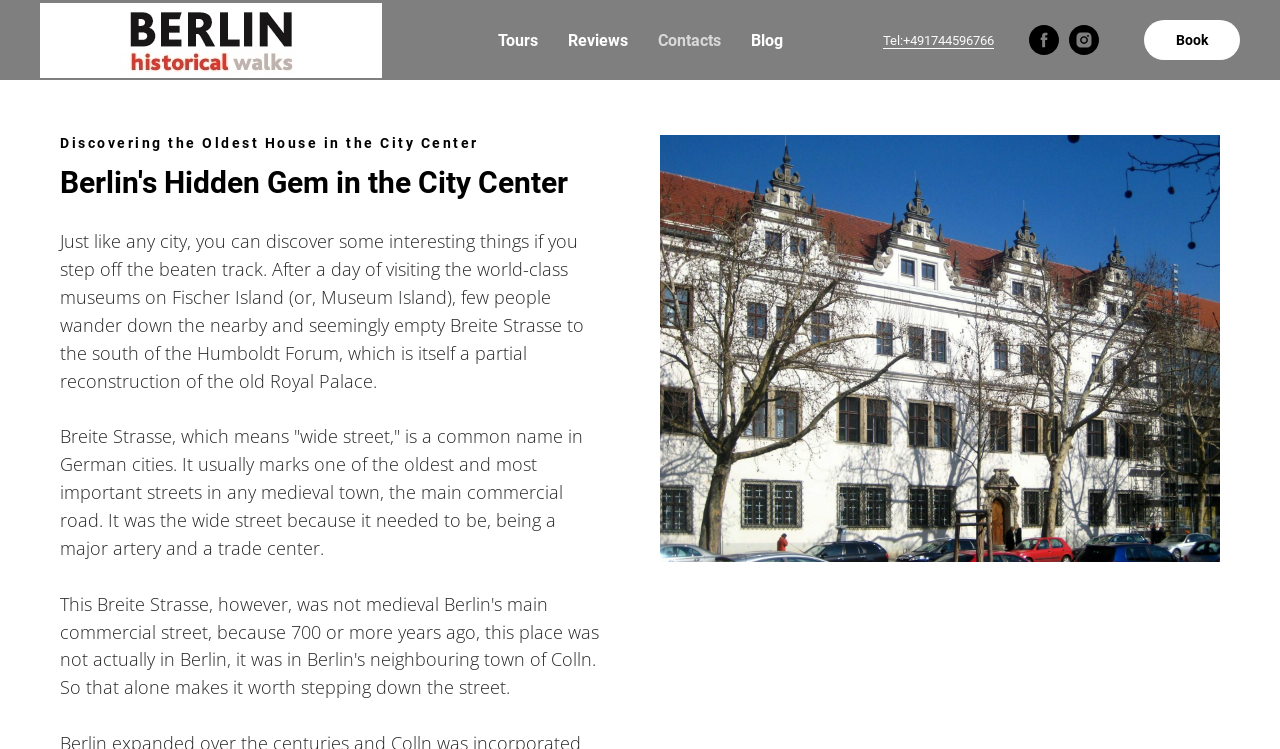Please locate the bounding box coordinates for the element that should be clicked to achieve the following instruction: "Open Facebook page". Ensure the coordinates are given as four float numbers between 0 and 1, i.e., [left, top, right, bottom].

[0.804, 0.033, 0.827, 0.073]